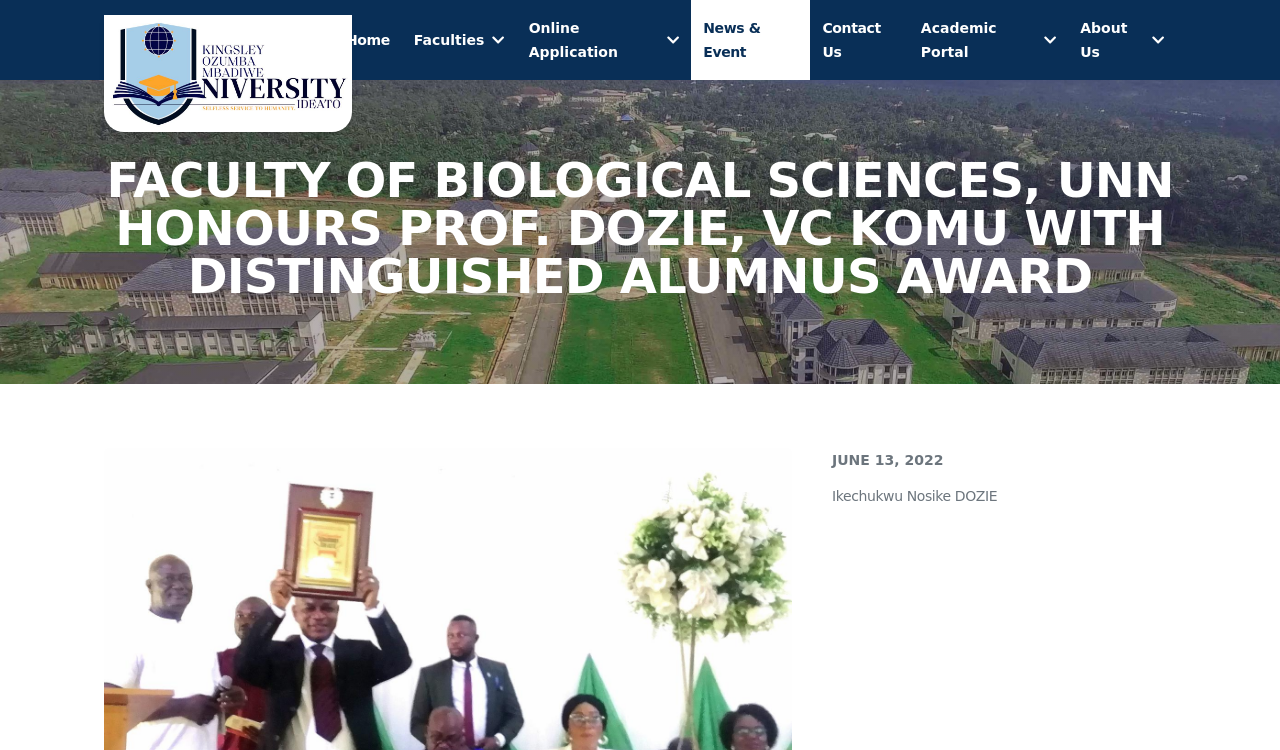Pinpoint the bounding box coordinates of the clickable element needed to complete the instruction: "View the staff portal". The coordinates should be provided as four float numbers between 0 and 1: [left, top, right, bottom].

[0.091, 0.608, 0.178, 0.645]